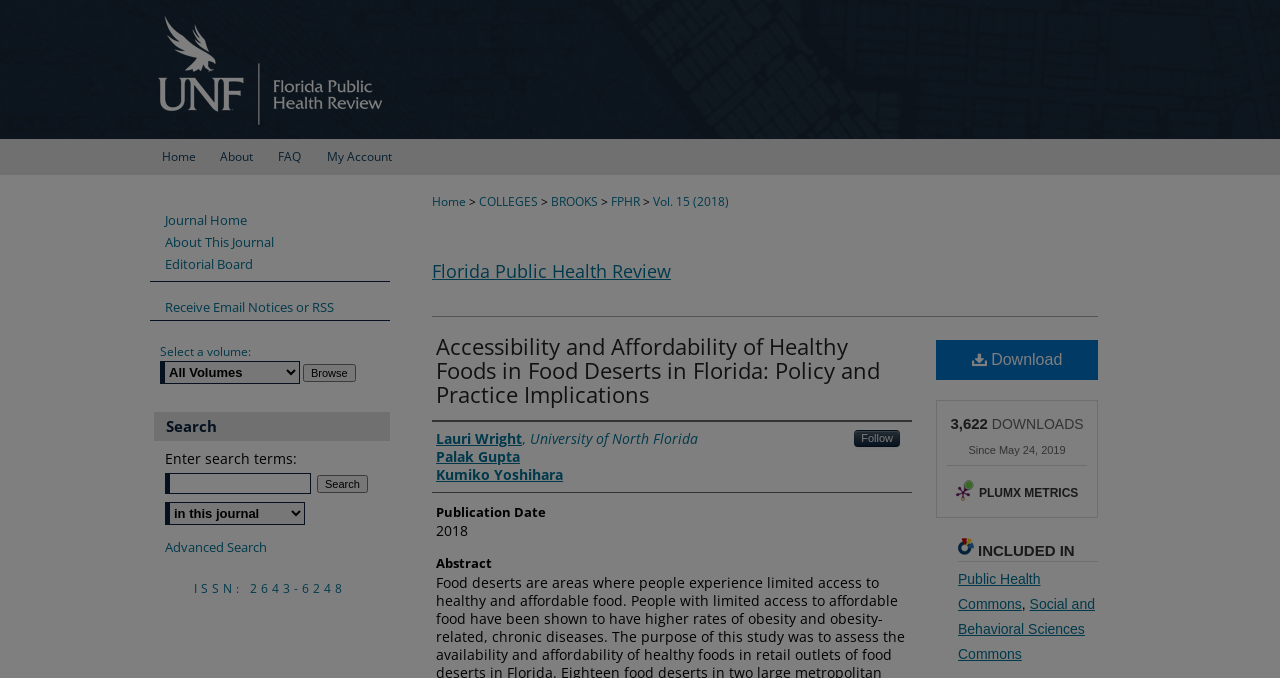Using the format (top-left x, top-left y, bottom-right x, bottom-right y), provide the bounding box coordinates for the described UI element. All values should be floating point numbers between 0 and 1: name="q"

[0.129, 0.697, 0.243, 0.728]